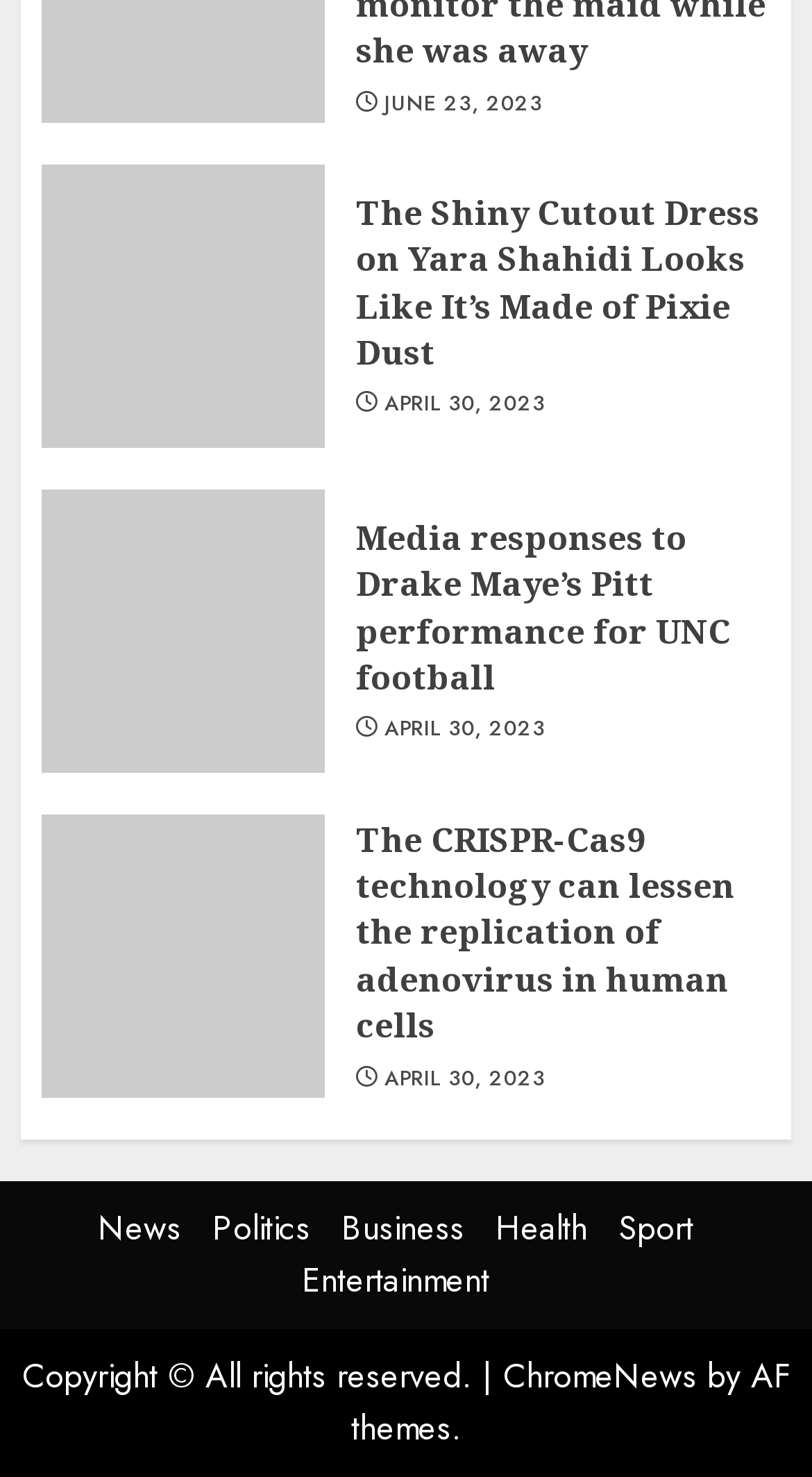Pinpoint the bounding box coordinates of the element that must be clicked to accomplish the following instruction: "Go to News section". The coordinates should be in the format of four float numbers between 0 and 1, i.e., [left, top, right, bottom].

[0.121, 0.815, 0.223, 0.847]